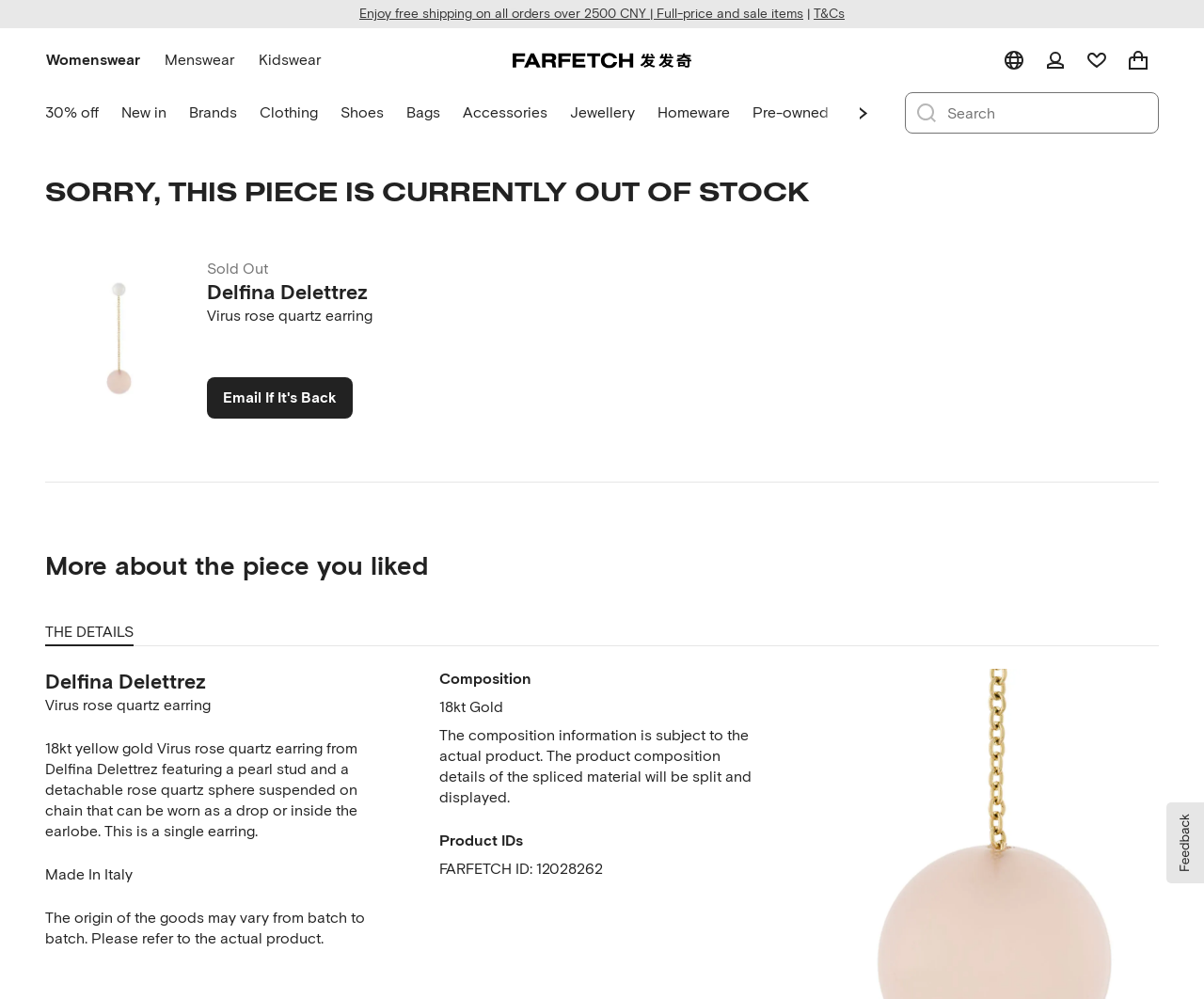What is the brand of the earring?
Examine the image and provide an in-depth answer to the question.

I found the brand of the earring by looking at the heading 'Delfina Delettrez Virus rose quartz earring' and the image with the brand name 'Delfina Delettrez'.